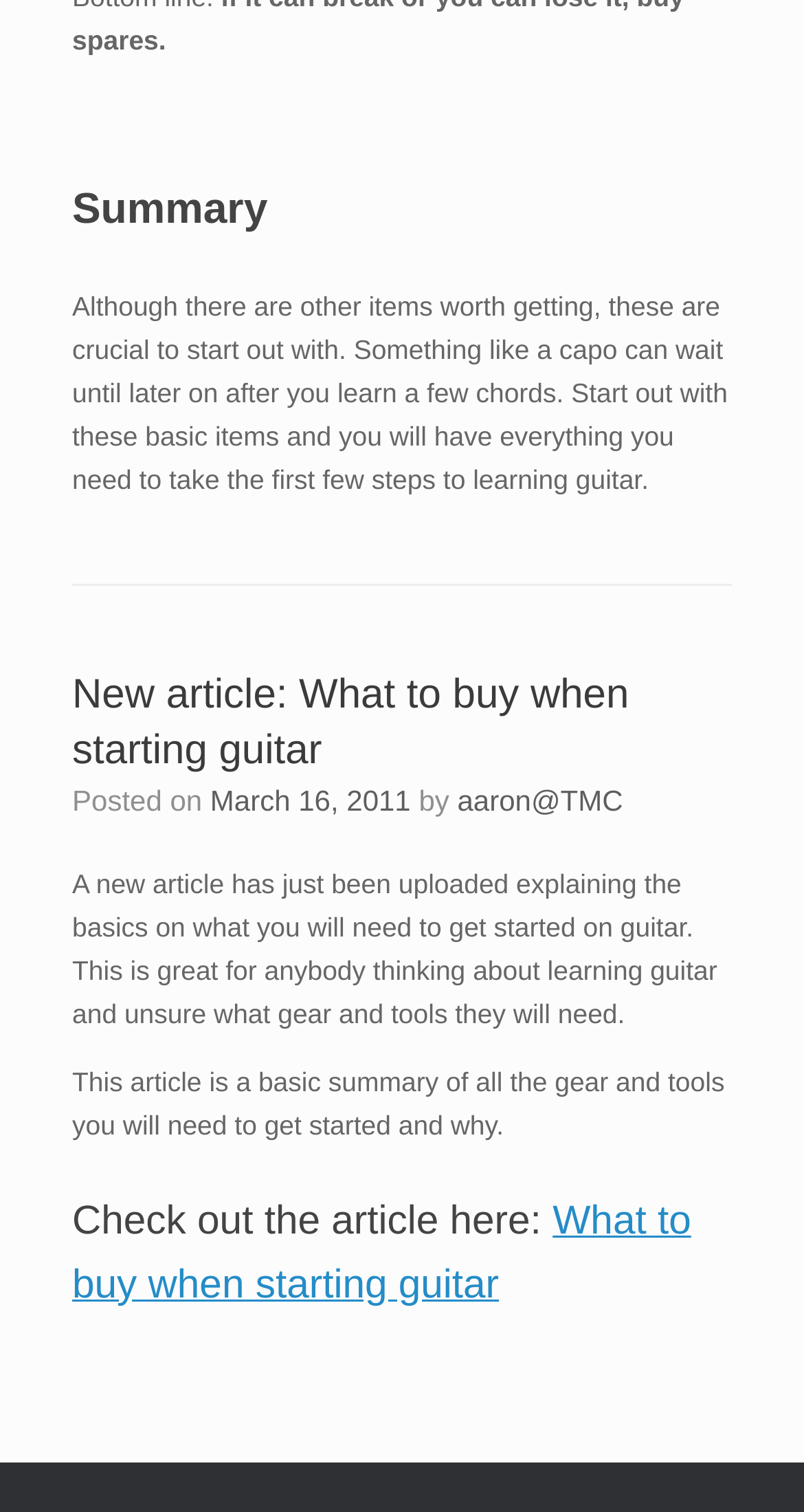Give a short answer using one word or phrase for the question:
What is the main topic of this article?

What to buy when starting guitar